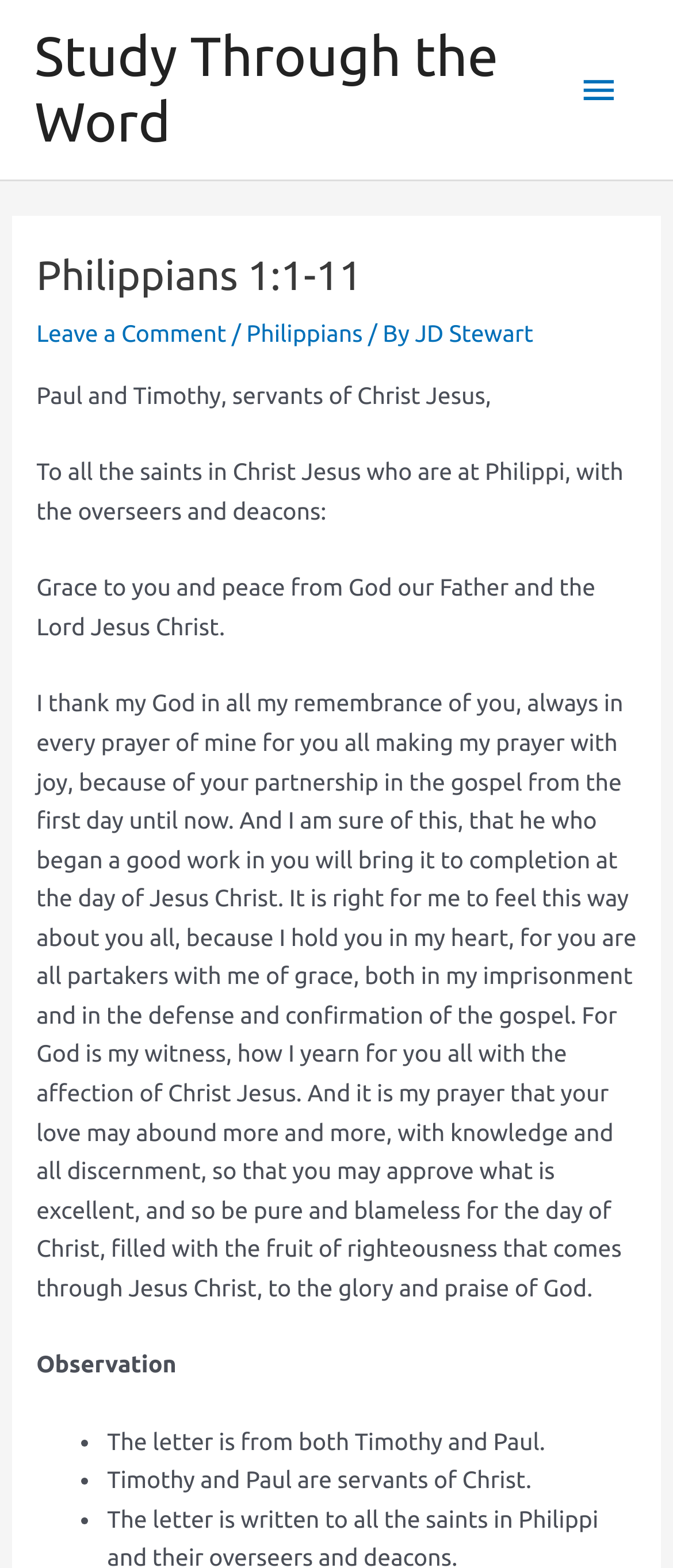Carefully examine the image and provide an in-depth answer to the question: What is the tone of the author's prayer?

The author's prayer is described as being made 'with joy' in the text, indicating that the tone of the prayer is joyful. This is evident in the sentence 'making my prayer with joy, because of your partnership in the gospel from the first day until now'.